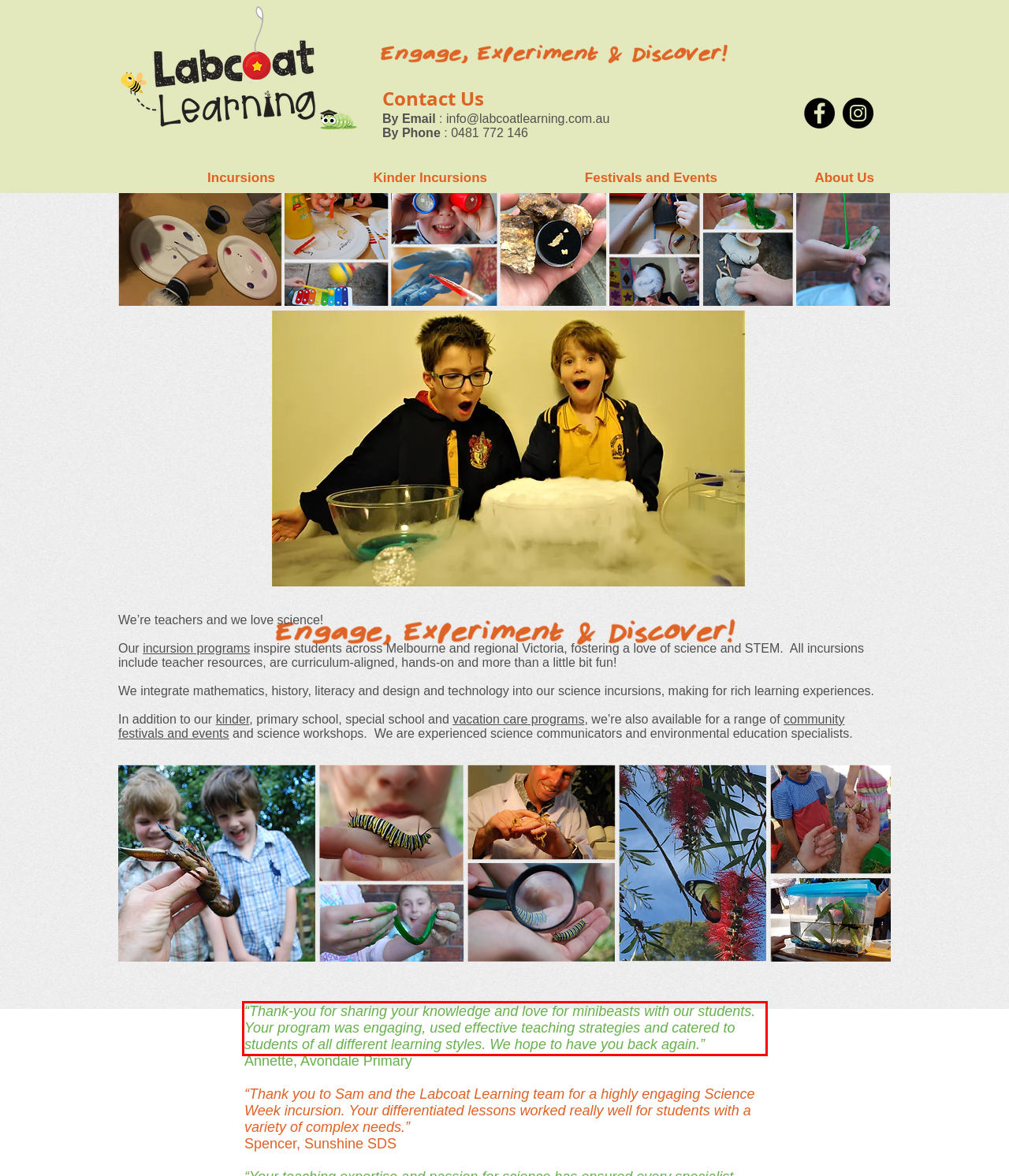You are provided with a screenshot of a webpage that includes a UI element enclosed in a red rectangle. Extract the text content inside this red rectangle.

“Thank-you for sharing your knowledge and love for minibeasts with our students. Your program was engaging, used effective teaching strategies and catered to students of all different learning styles. We hope to have you back again.”